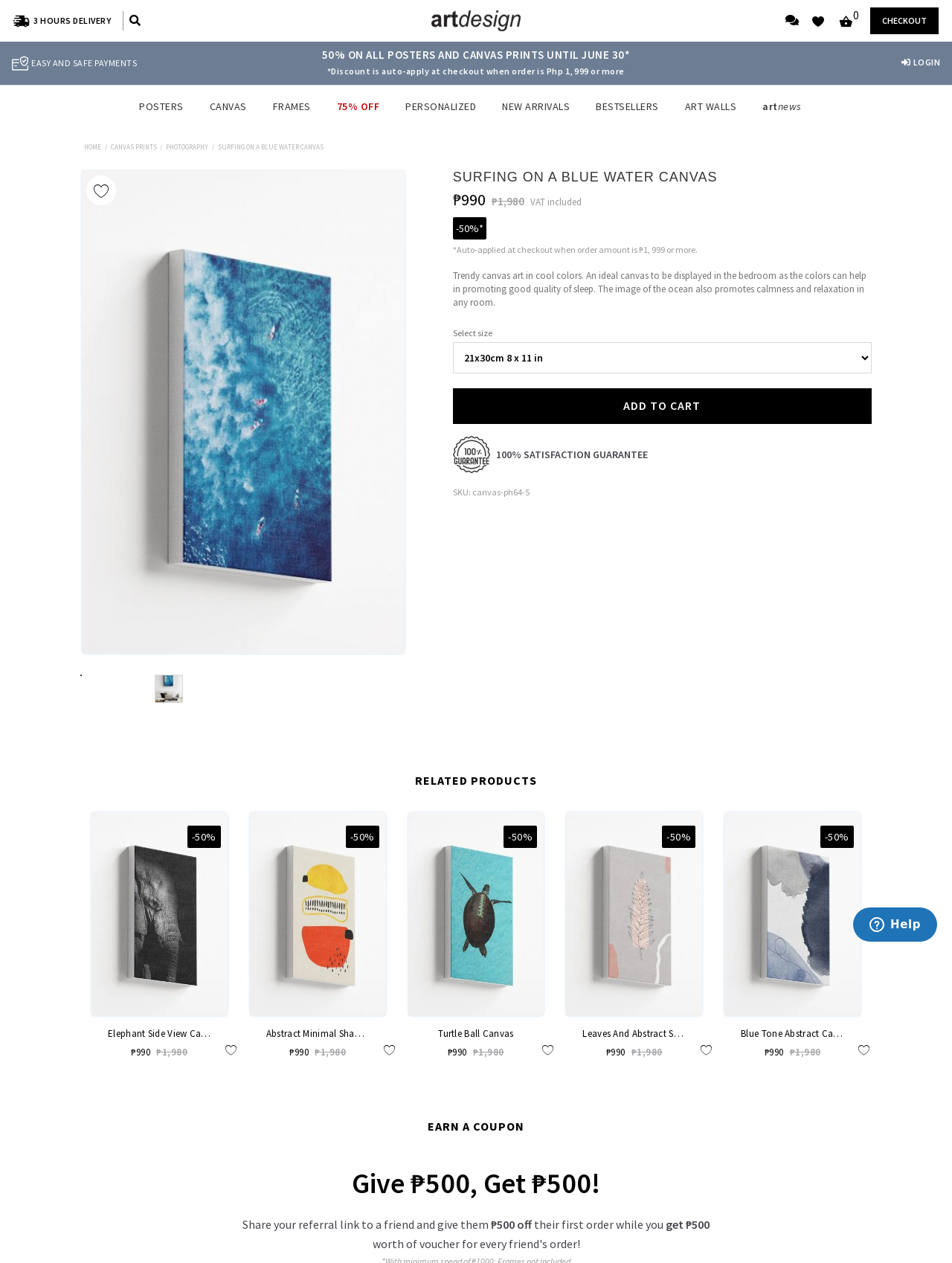Identify the bounding box coordinates for the region of the element that should be clicked to carry out the instruction: "Add to cart". The bounding box coordinates should be four float numbers between 0 and 1, i.e., [left, top, right, bottom].

[0.476, 0.307, 0.916, 0.335]